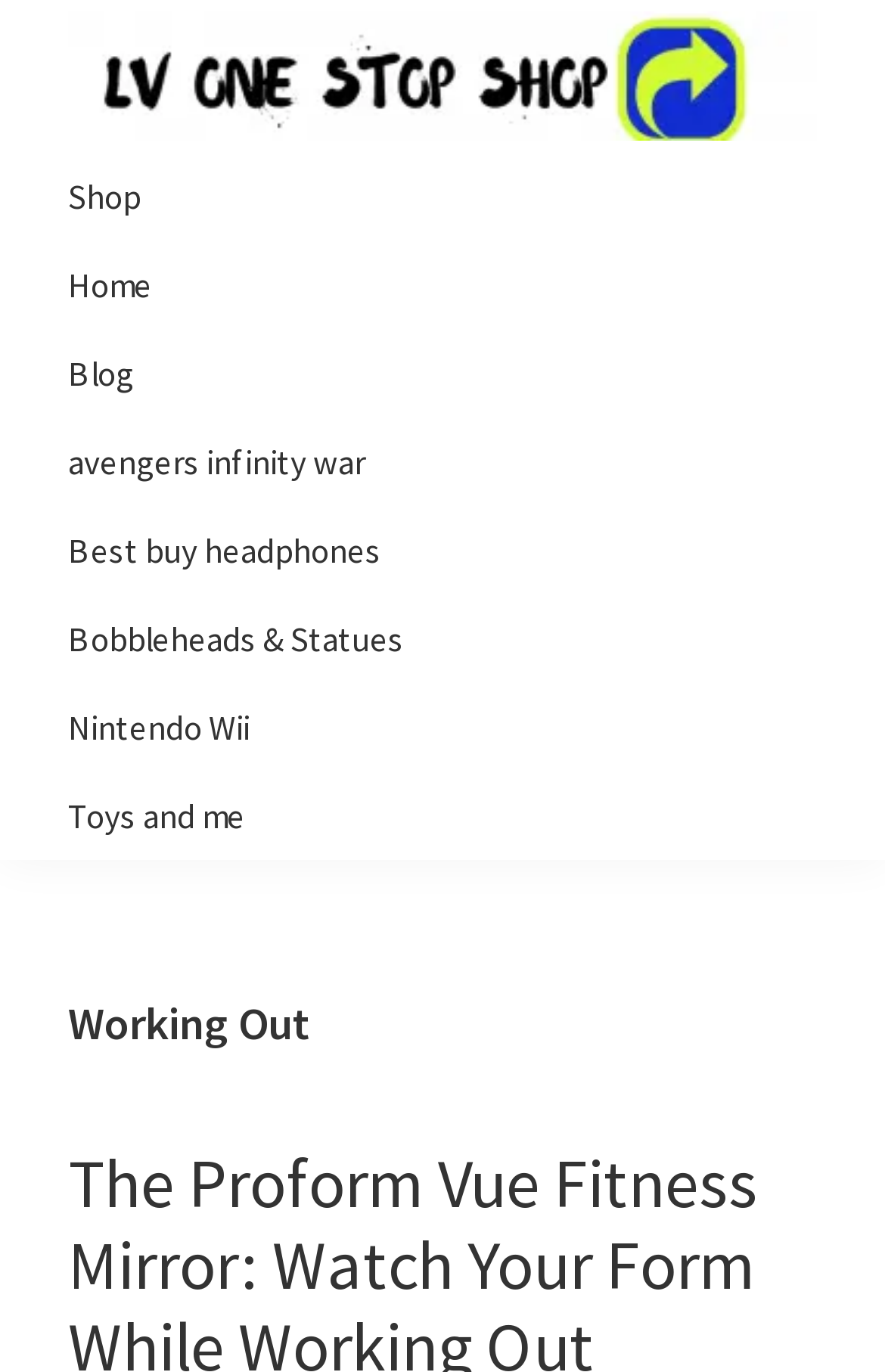Use a single word or phrase to answer the question: What is the last item in the main navigation?

Toys and me